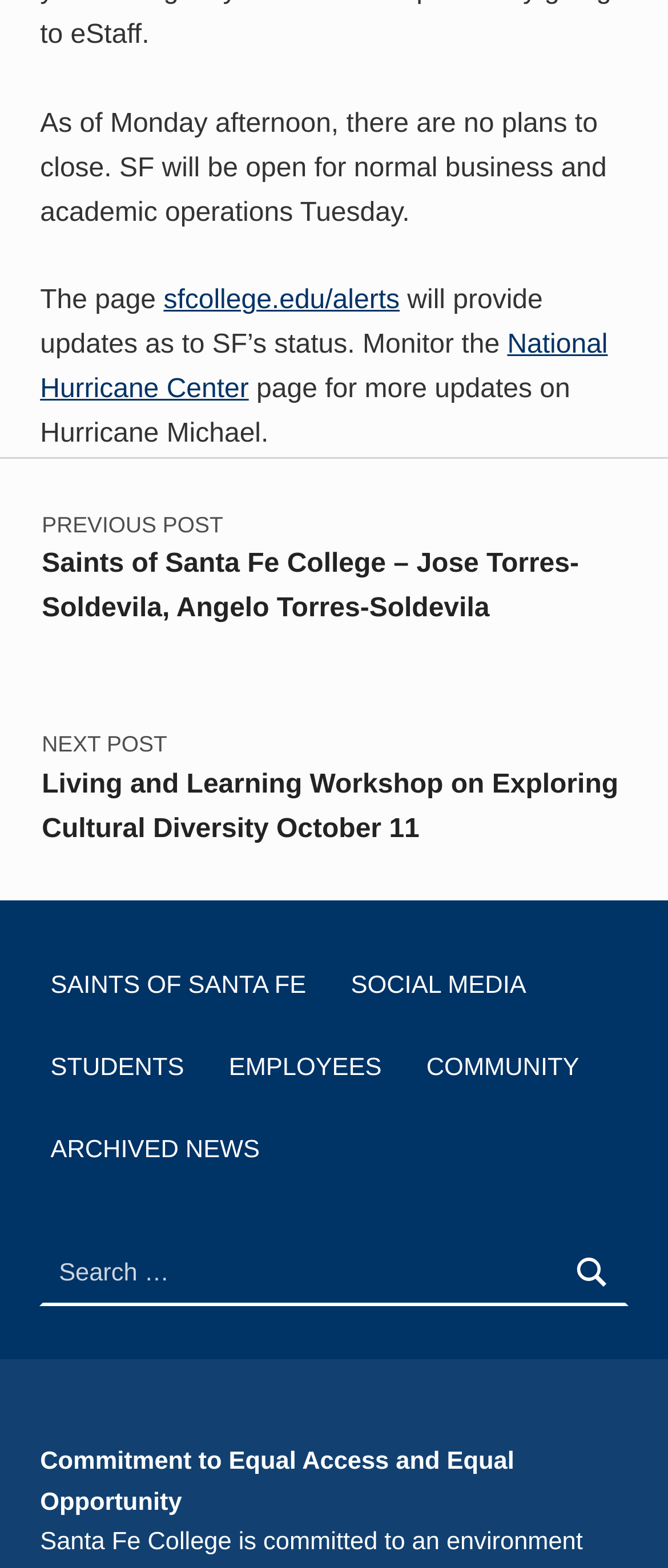Use a single word or phrase to answer the question:
What is the previous post about?

Saints of Santa Fe College